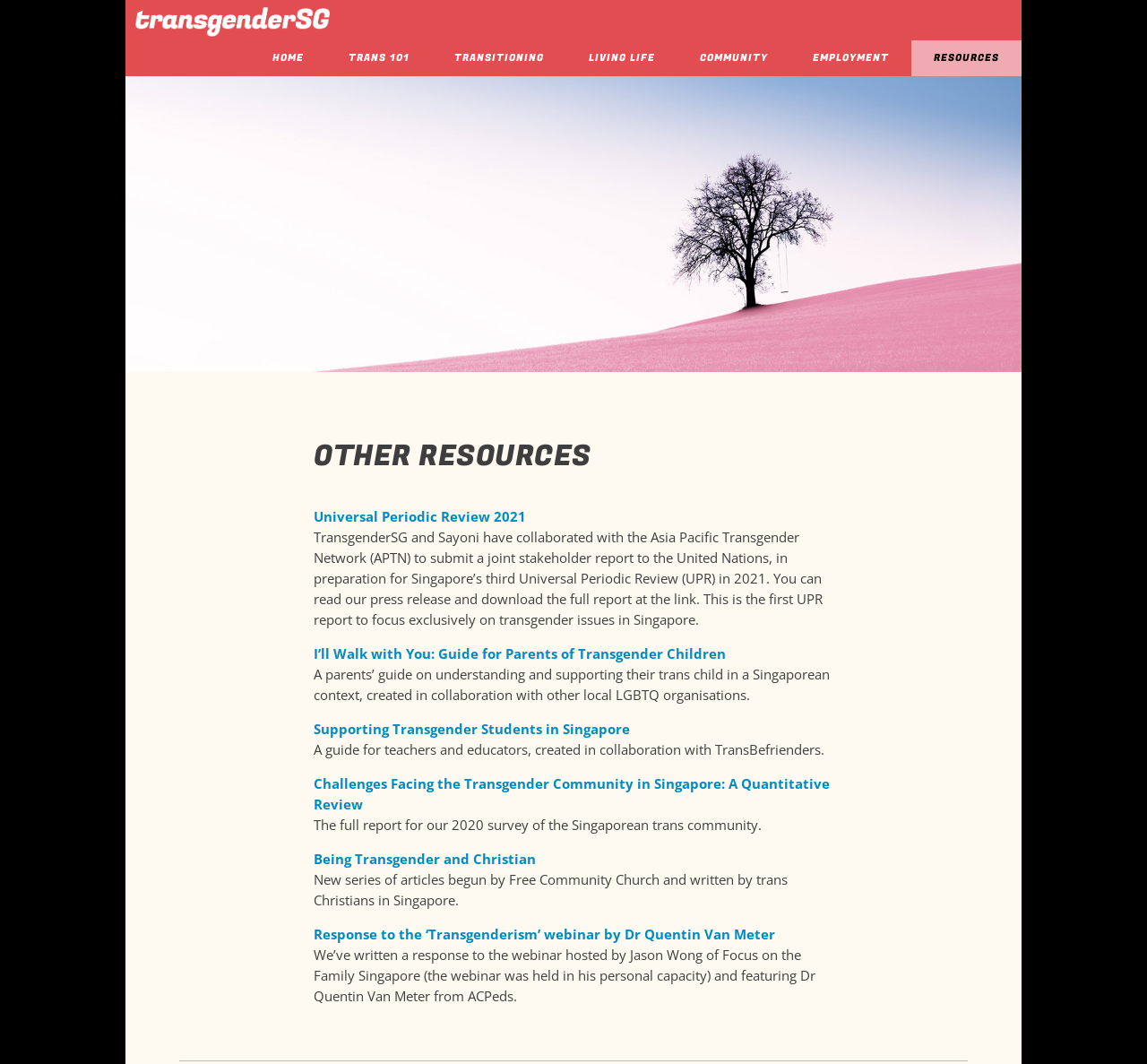What is the topic of the first UPR report? Using the information from the screenshot, answer with a single word or phrase.

transgender issues in Singapore